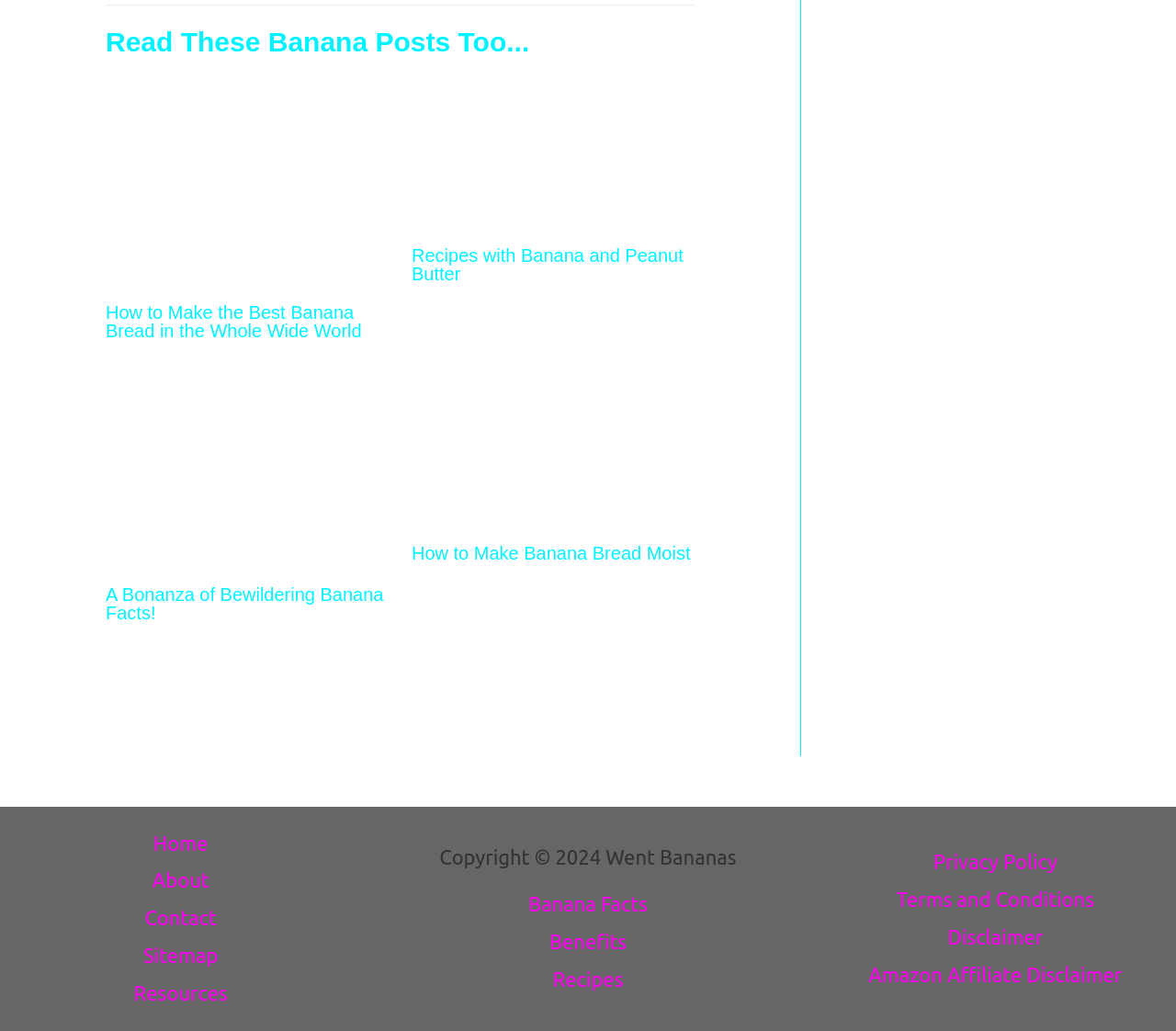Identify the bounding box coordinates of the region that should be clicked to execute the following instruction: "Read more about How to Make the Best Banana Bread in the Whole Wide World".

[0.09, 0.162, 0.33, 0.184]